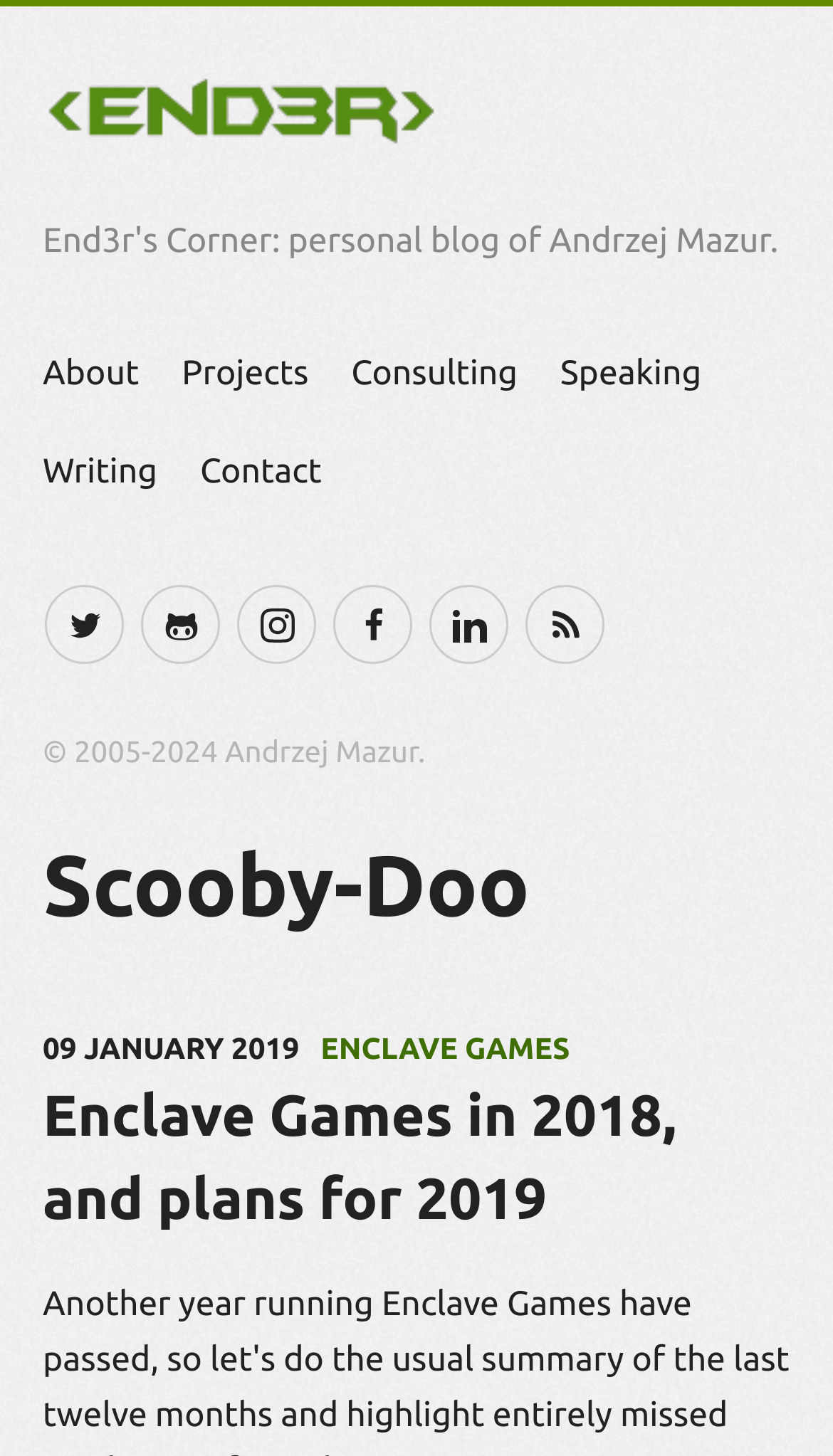Determine the bounding box for the UI element that matches this description: "Enclave Games".

[0.385, 0.929, 0.684, 0.952]